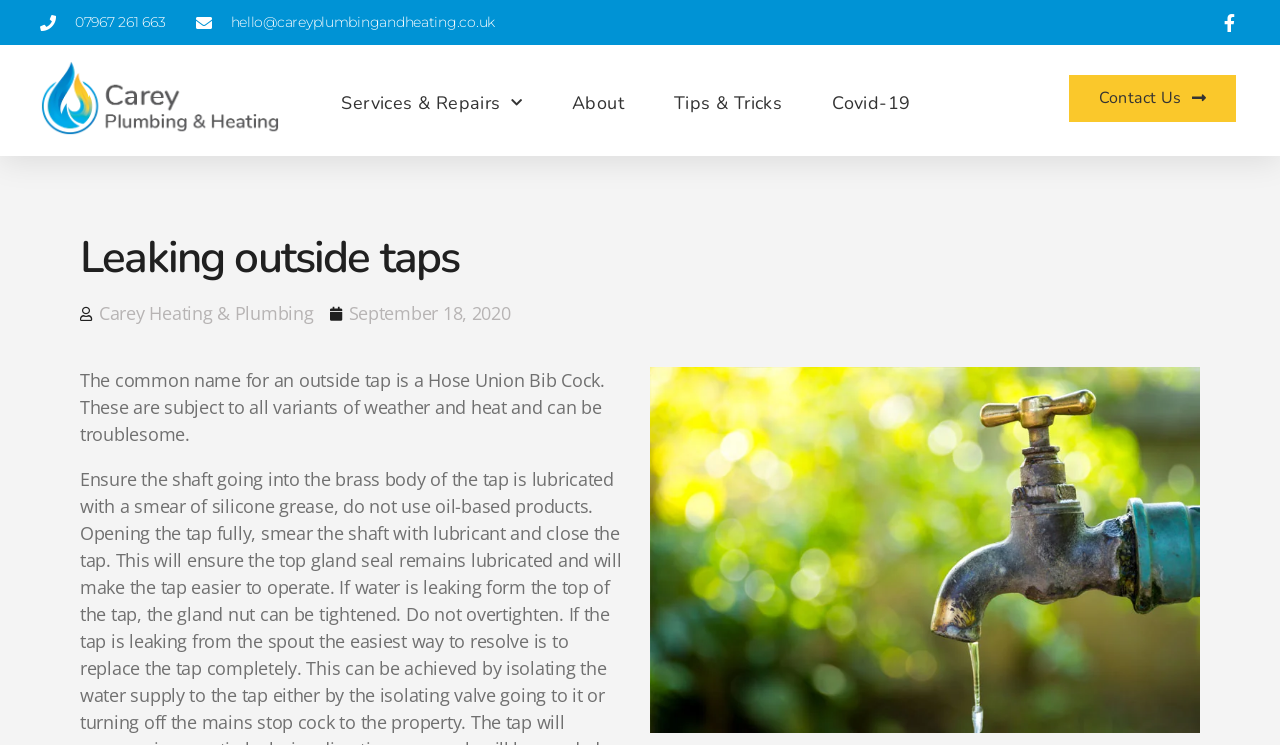Locate the bounding box coordinates of the area that needs to be clicked to fulfill the following instruction: "View services and repairs". The coordinates should be in the format of four float numbers between 0 and 1, namely [left, top, right, bottom].

[0.267, 0.108, 0.408, 0.169]